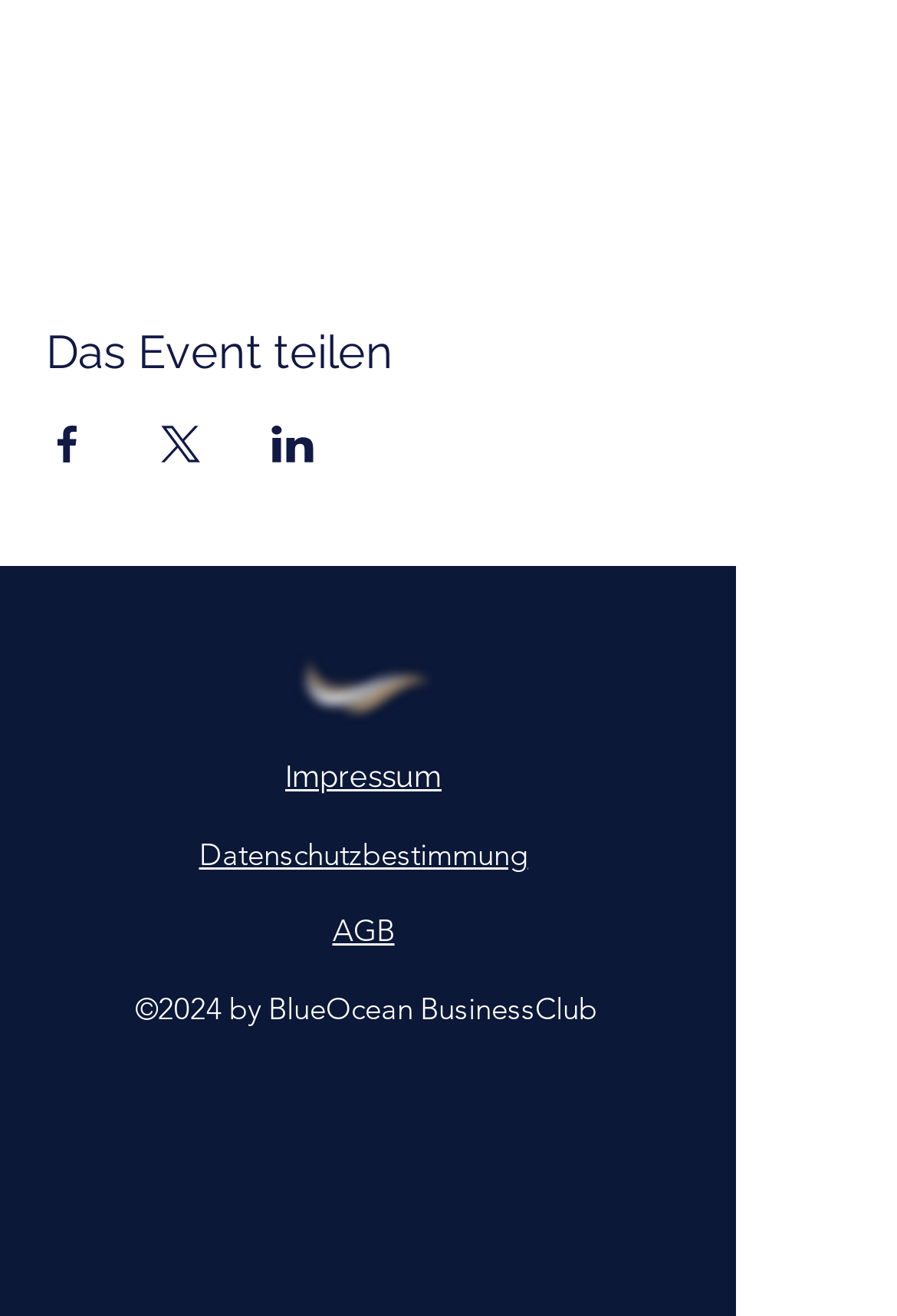Please determine the bounding box coordinates for the element that should be clicked to follow these instructions: "Share event on Facebook".

[0.051, 0.323, 0.1, 0.351]